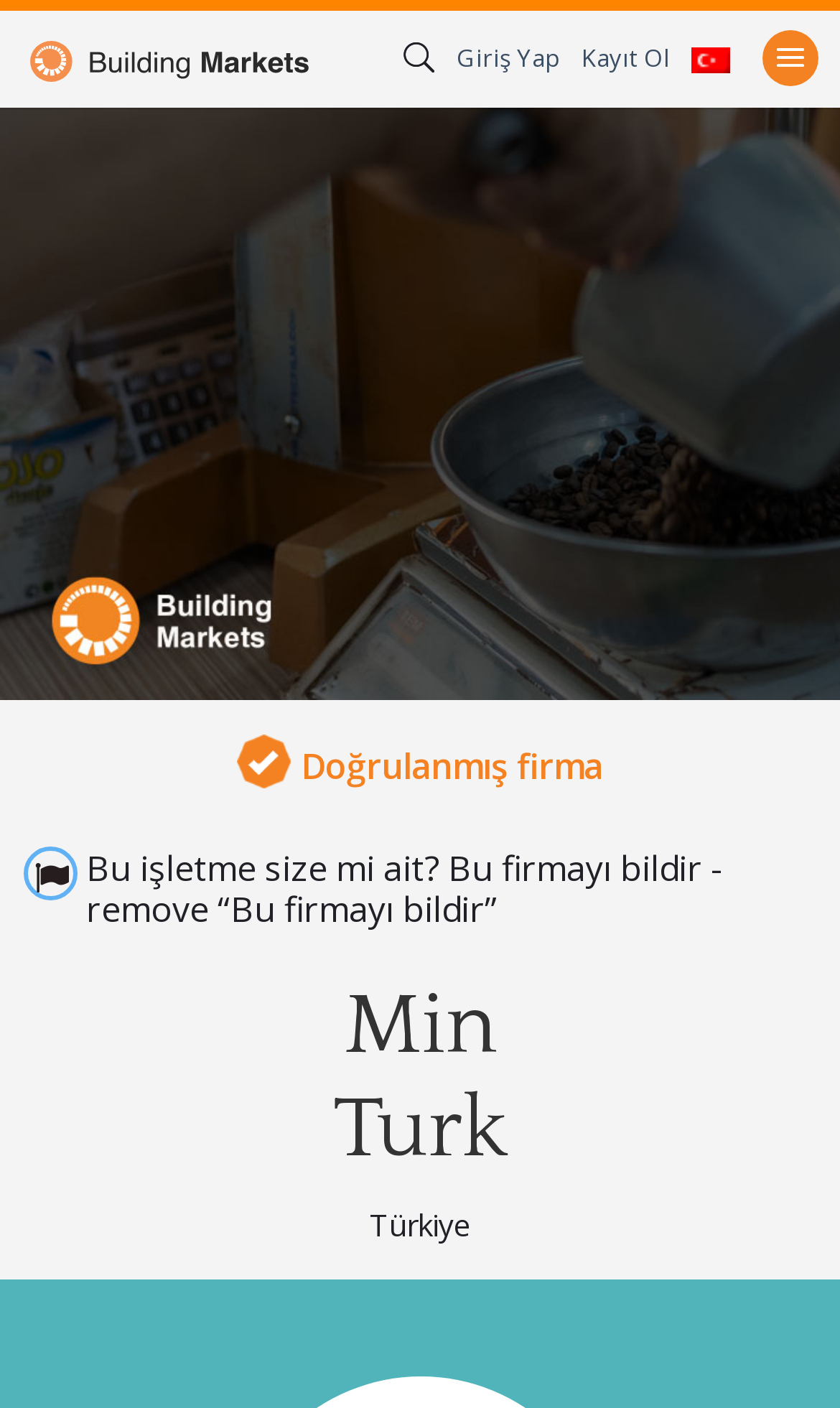What is the purpose of the search box? Using the information from the screenshot, answer with a single word or phrase.

Search products